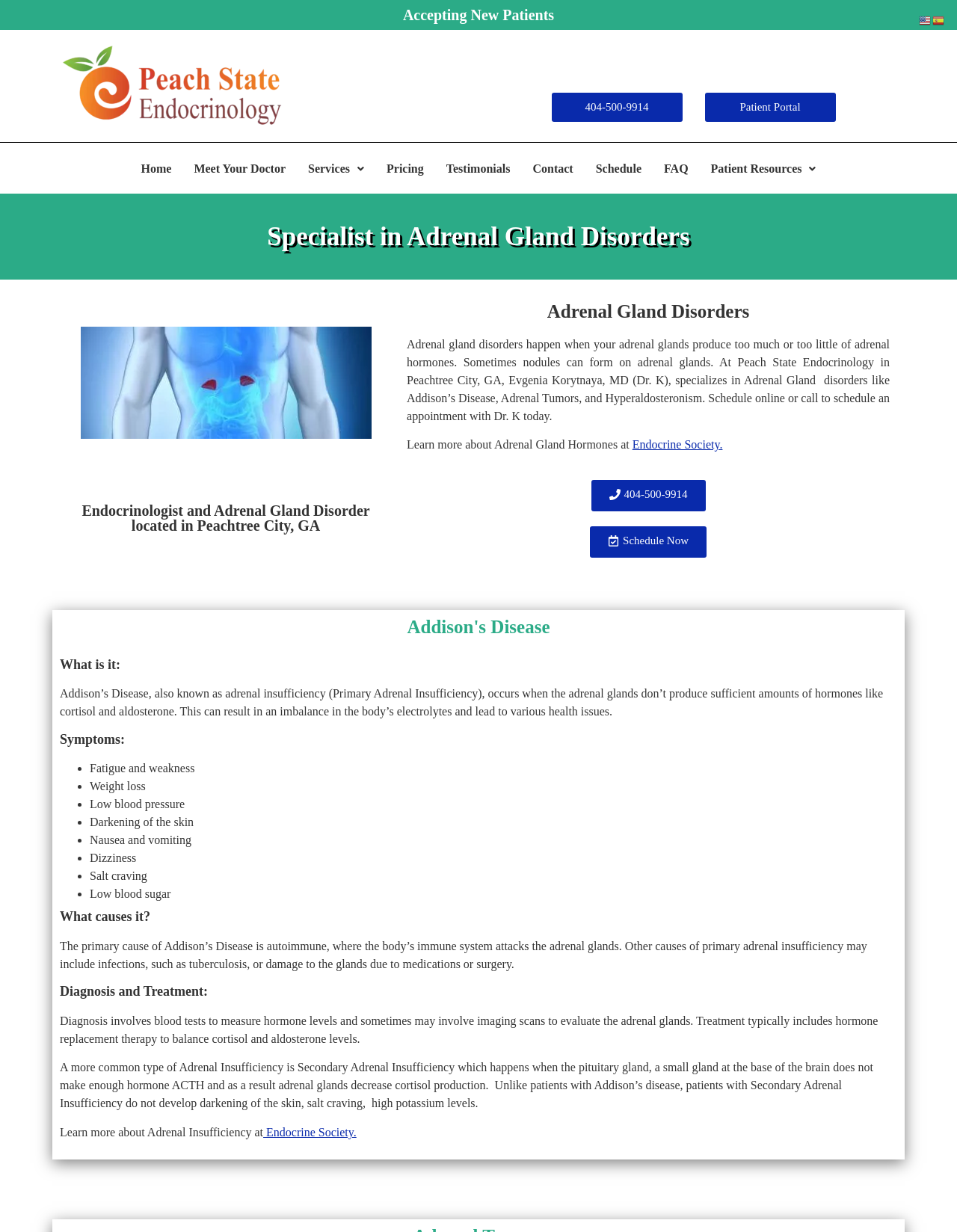Locate the bounding box of the UI element described by: "Endocrine Society." in the given webpage screenshot.

[0.661, 0.356, 0.755, 0.366]